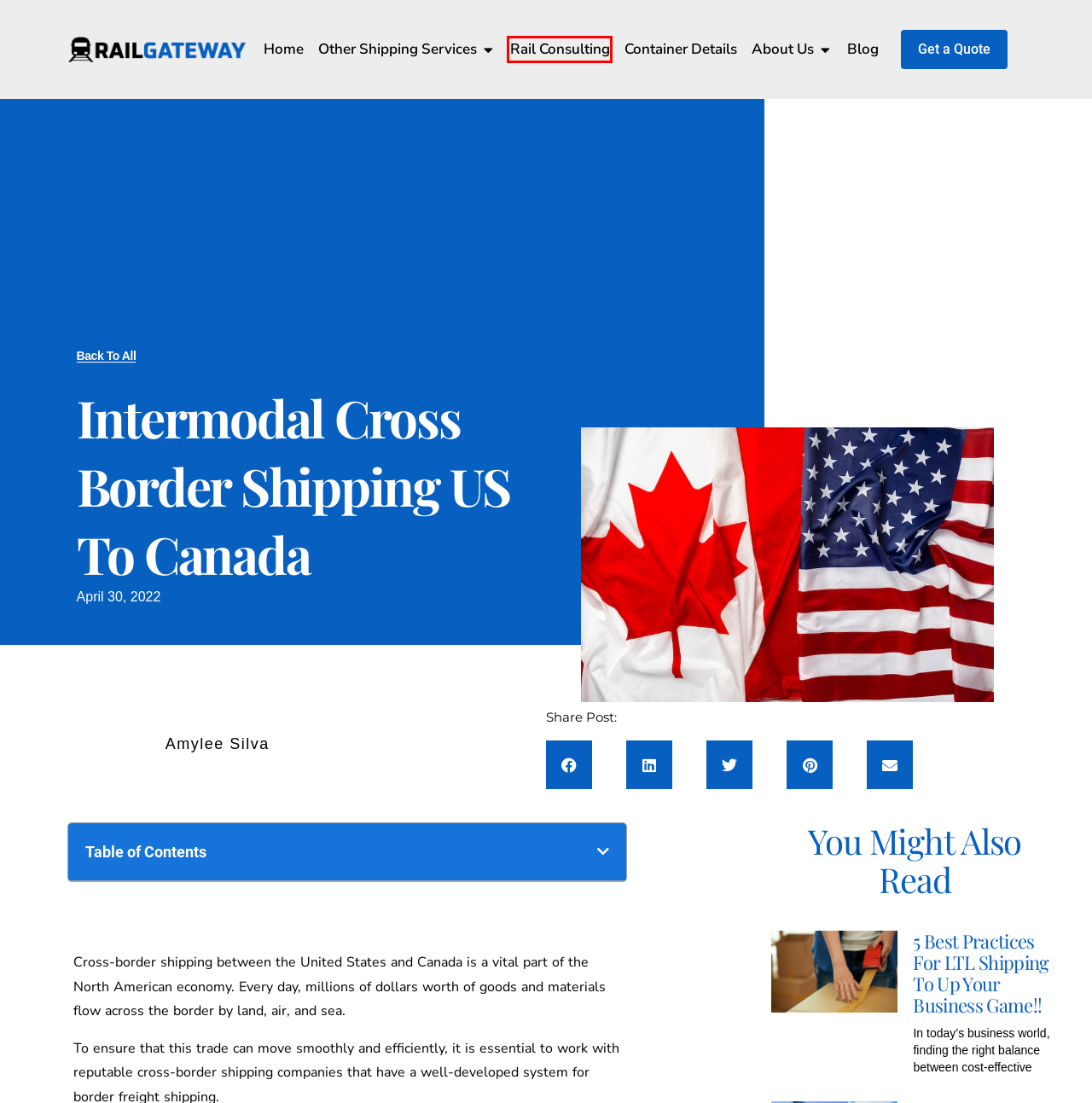Examine the screenshot of a webpage with a red bounding box around a UI element. Your task is to identify the webpage description that best corresponds to the new webpage after clicking the specified element. The given options are:
A. Canada's Best Rail Freight Rates - Ship with RailGateway.ca
B. Rail Consulting Services Canada | RailGateway.ca
C. The #1 Choice in Canada for Intermodal Rail Shipping
D. Rail Container Sizes & Specifications | RailGateway.ca
E. Intermodal Rail Services | RailGateway.ca The #1 Choice in Canada
F. 5 Best Practices For LTL Shipping To Up Your Business Game!!
G. Blogs | RailGateway
H. The Intermodal Container: Everything you need to know

B